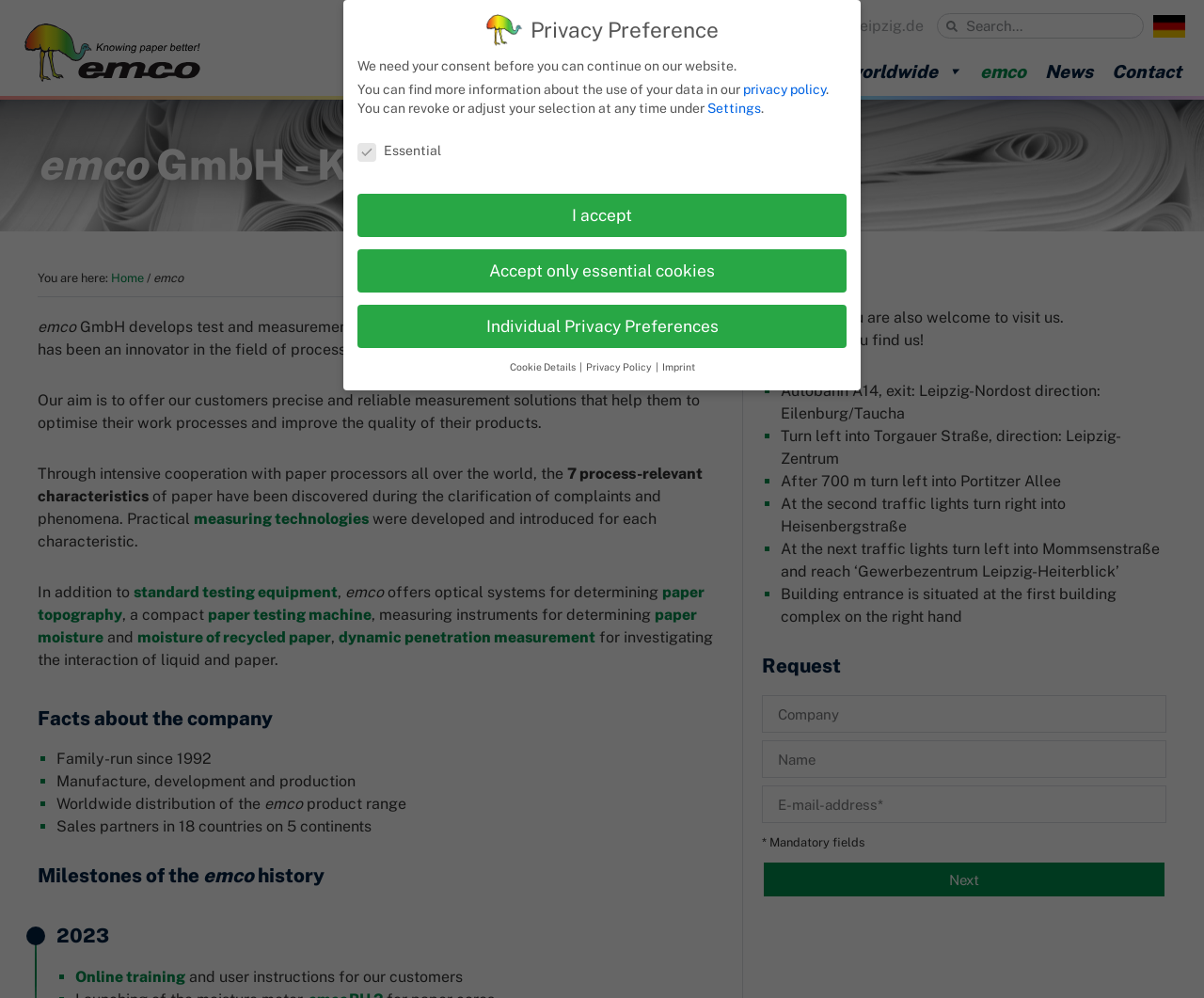Determine the main headline from the webpage and extract its text.

emco GmbH - Knowing paper better